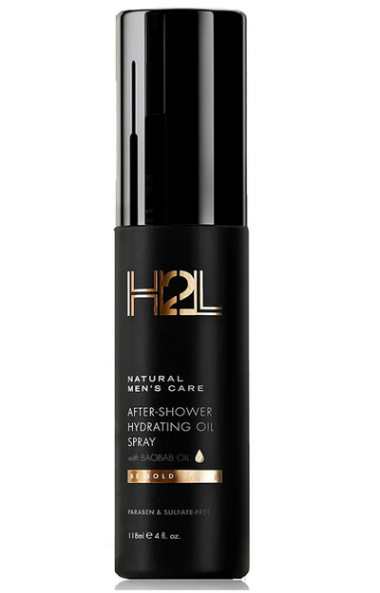Can you give a comprehensive explanation to the question given the content of the image?
Is the product free of parabens and sulfates?

The product label explicitly states that it is paraben and sulfate-free, making it a gentle and effective skin care solution for men.